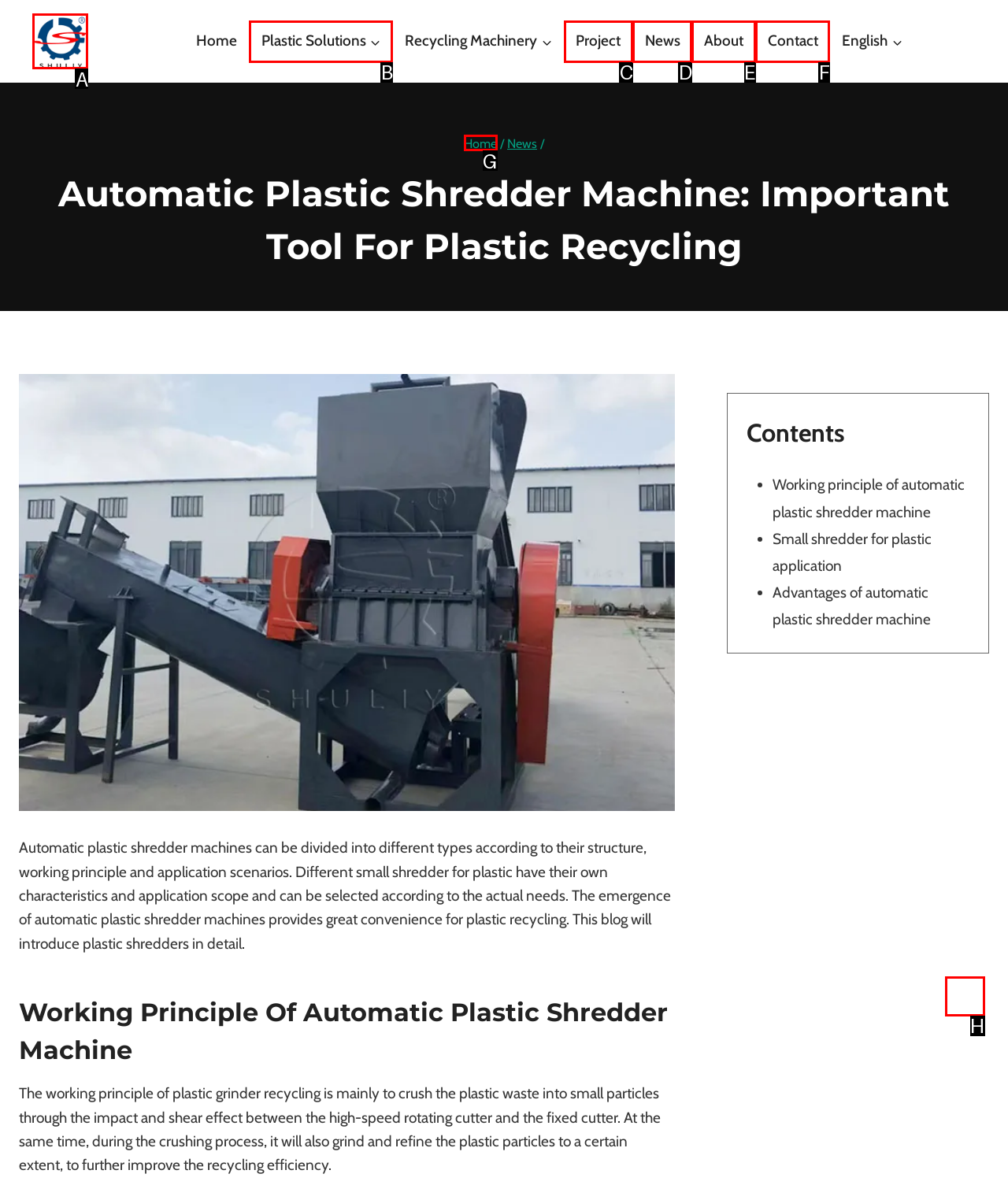Tell me which option best matches the description: alt="Plastic Recycling Machinery"
Answer with the option's letter from the given choices directly.

A